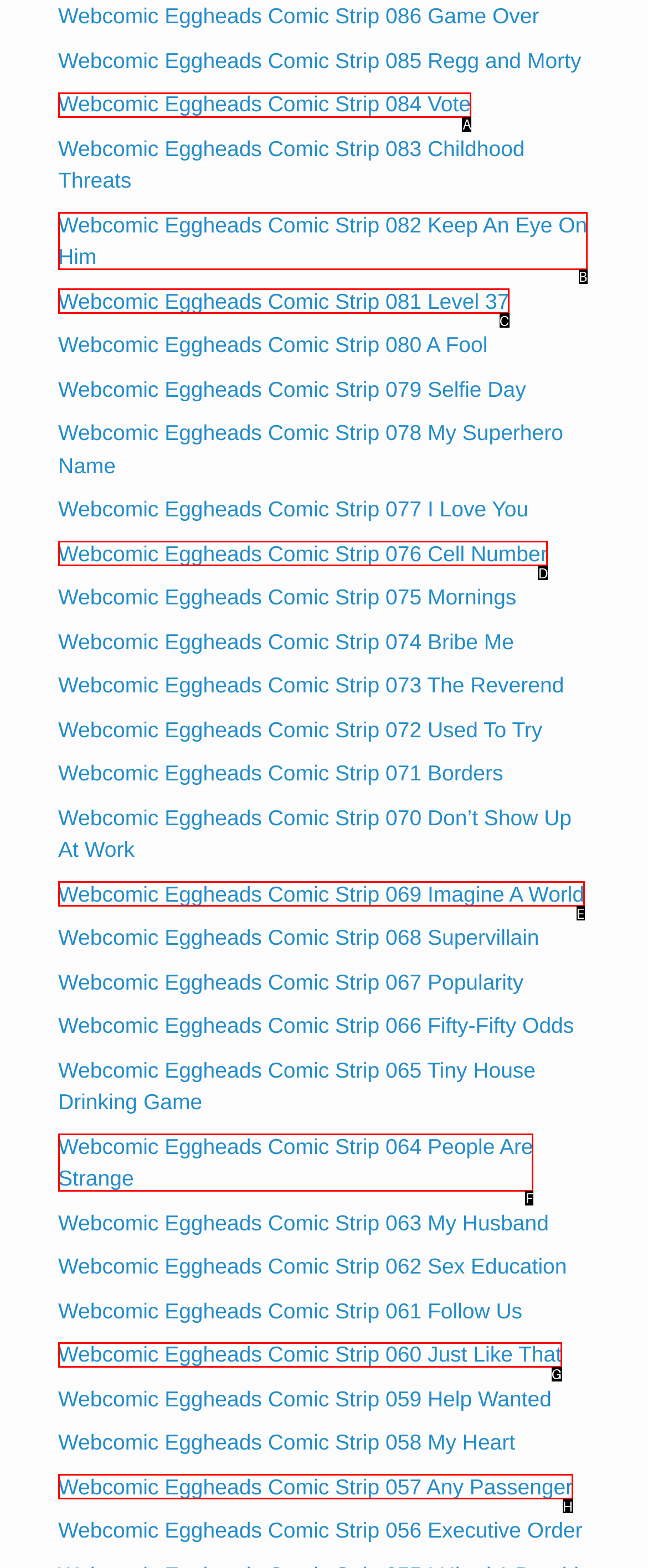Specify the letter of the UI element that should be clicked to achieve the following: browse comic strip 084 Vote
Provide the corresponding letter from the choices given.

A